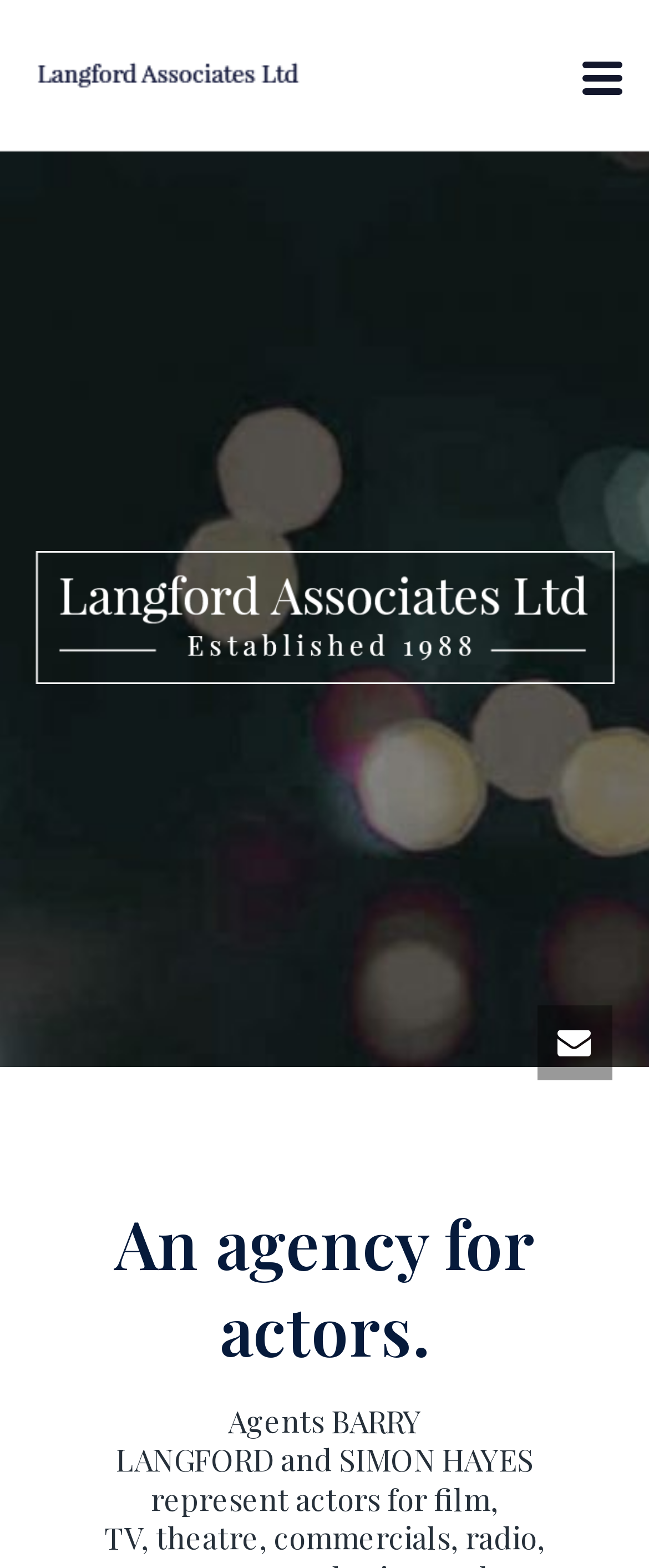Answer the question below with a single word or a brief phrase: 
How many social media links are present?

2